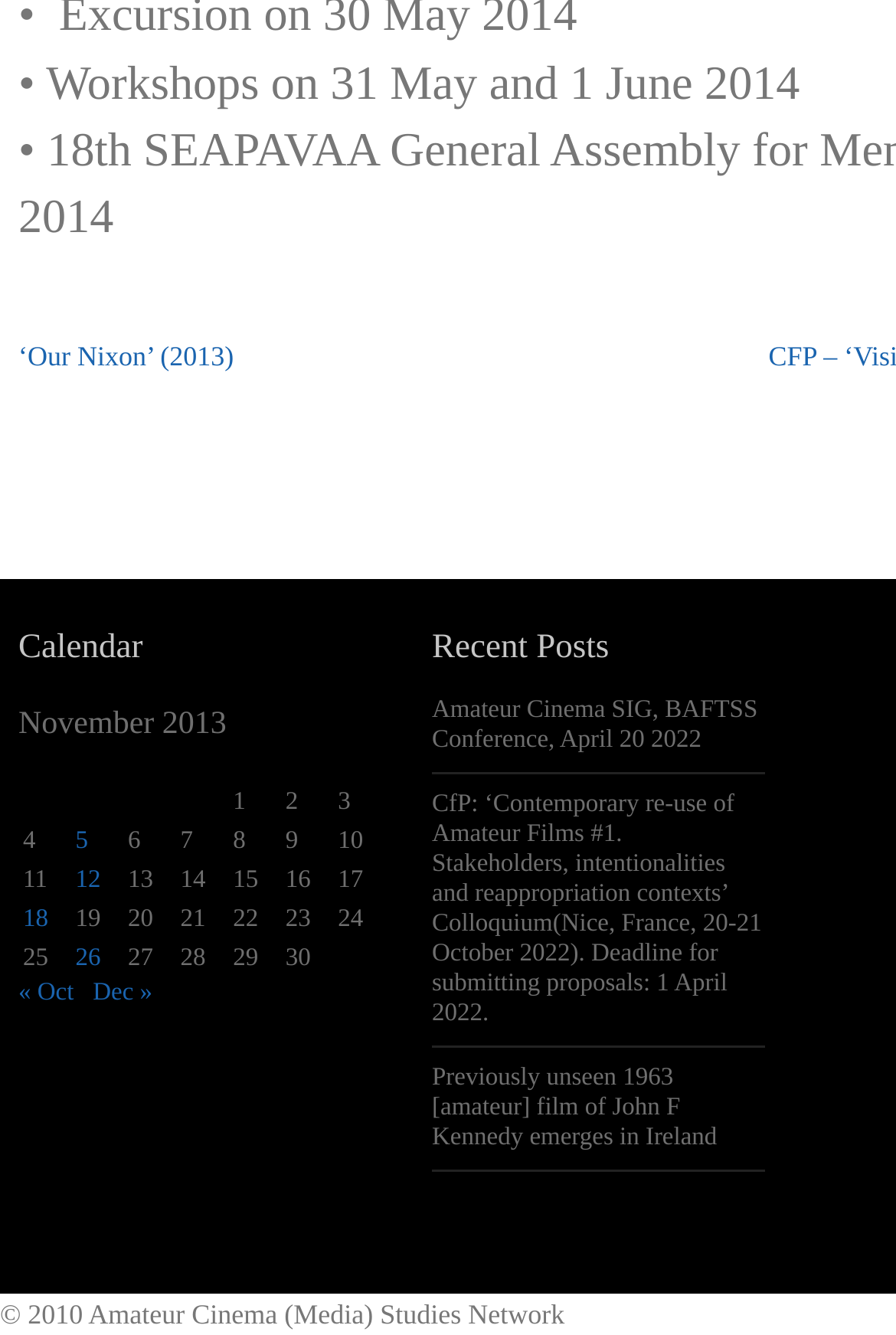Identify the bounding box coordinates of the element that should be clicked to fulfill this task: "Click on the link 'Posts published on November 5, 2013'". The coordinates should be provided as four float numbers between 0 and 1, i.e., [left, top, right, bottom].

[0.079, 0.616, 0.138, 0.645]